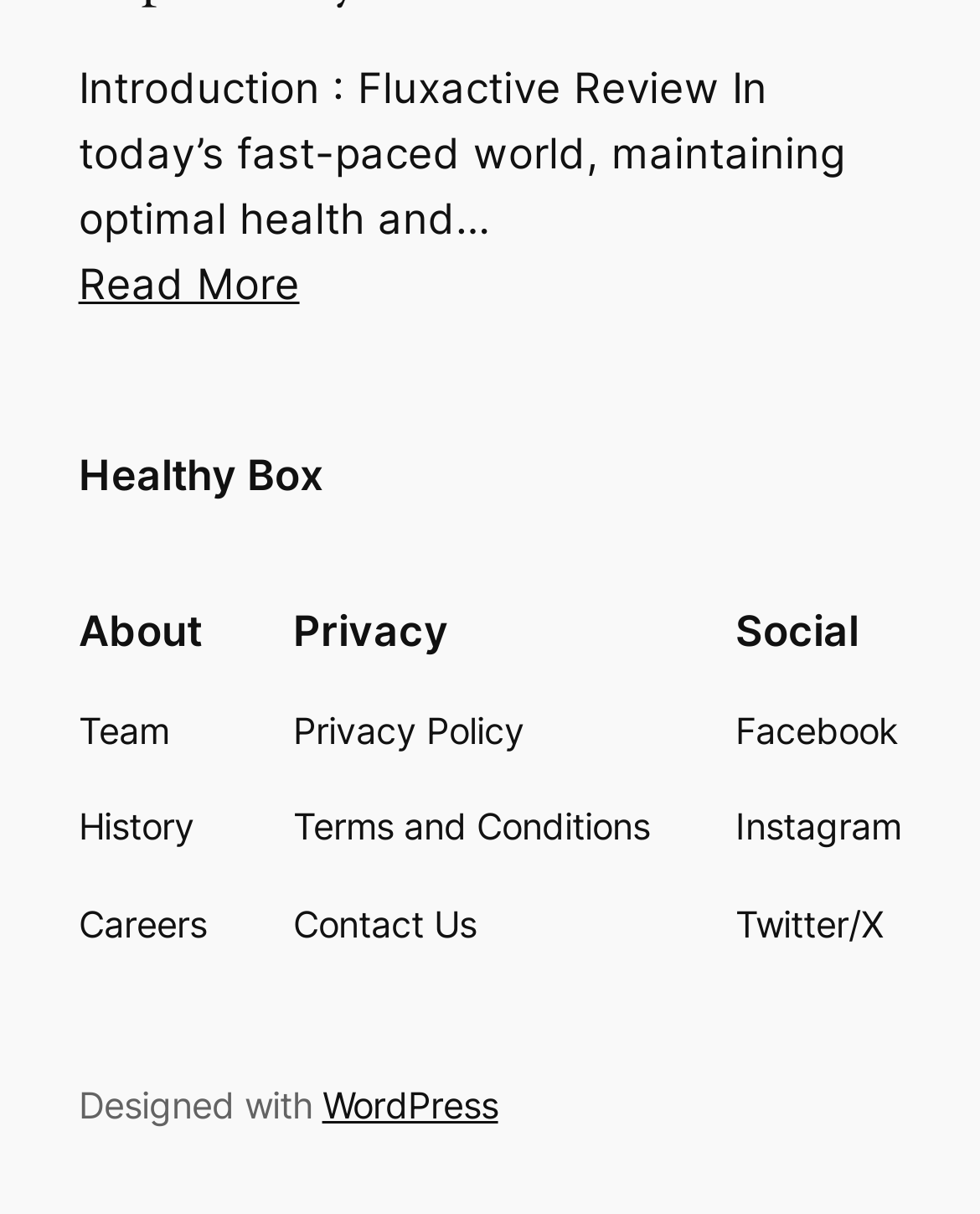Determine the bounding box coordinates of the UI element described below. Use the format (top-left x, top-left y, bottom-right x, bottom-right y) with floating point numbers between 0 and 1: Facebook

[0.751, 0.58, 0.917, 0.626]